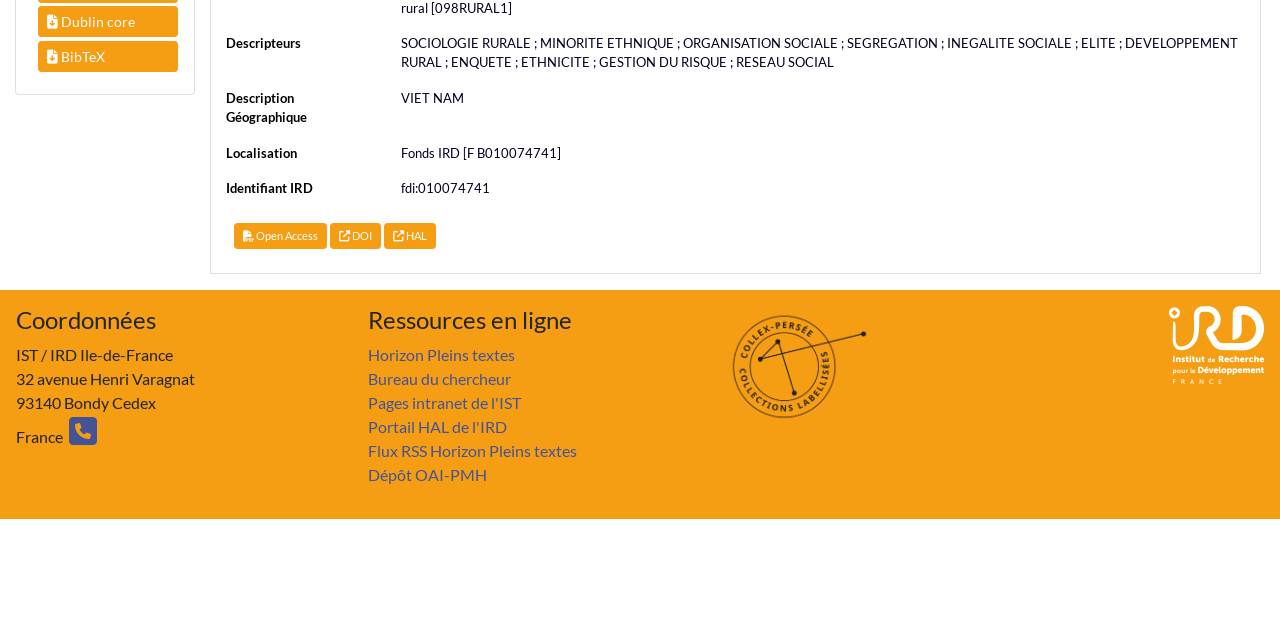Identify the bounding box of the HTML element described here: "DOI". Provide the coordinates as four float numbers between 0 and 1: [left, top, right, bottom].

[0.258, 0.348, 0.298, 0.39]